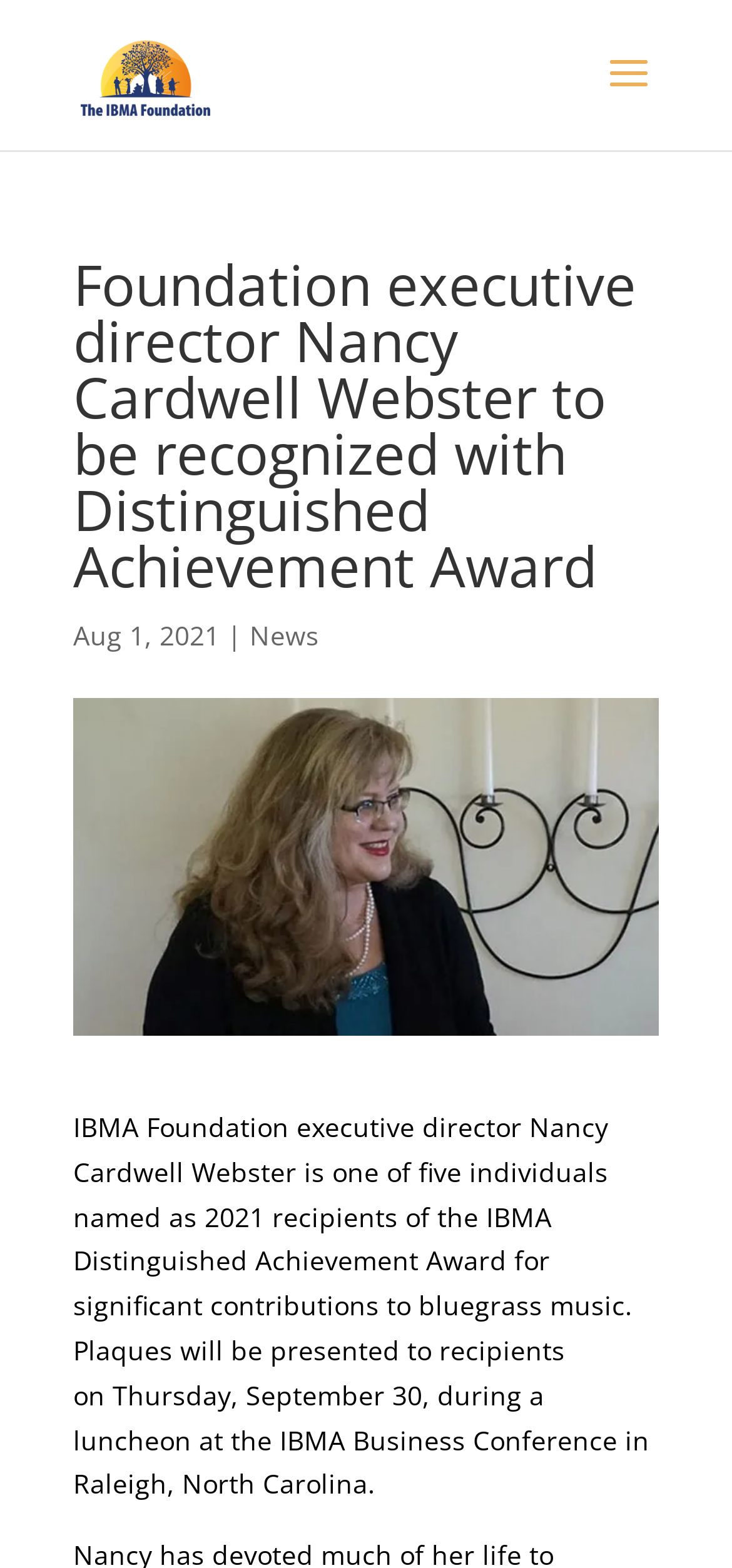Identify the bounding box for the element characterized by the following description: "News".

[0.341, 0.394, 0.436, 0.416]